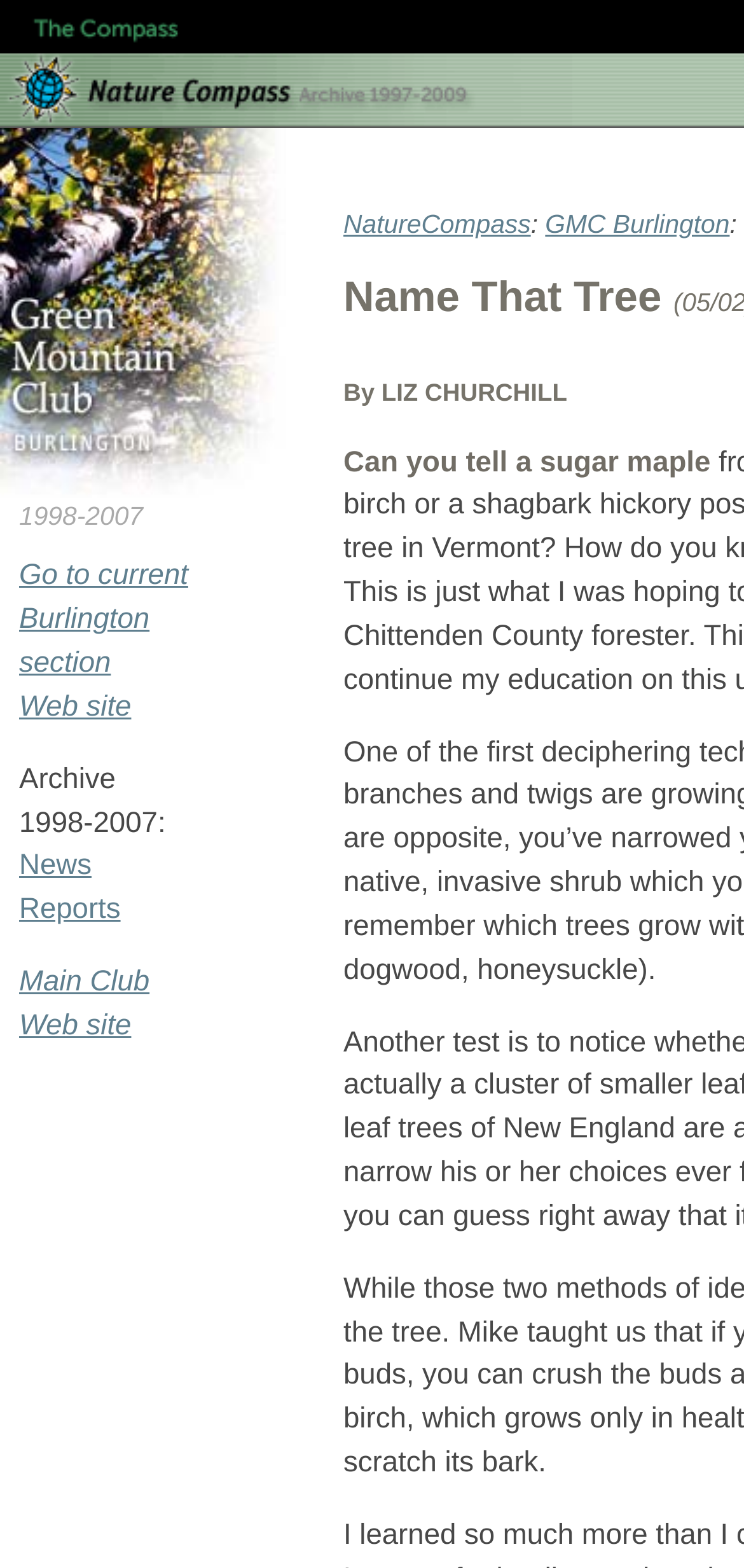How many links are in the second table?
Look at the screenshot and give a one-word or phrase answer.

5